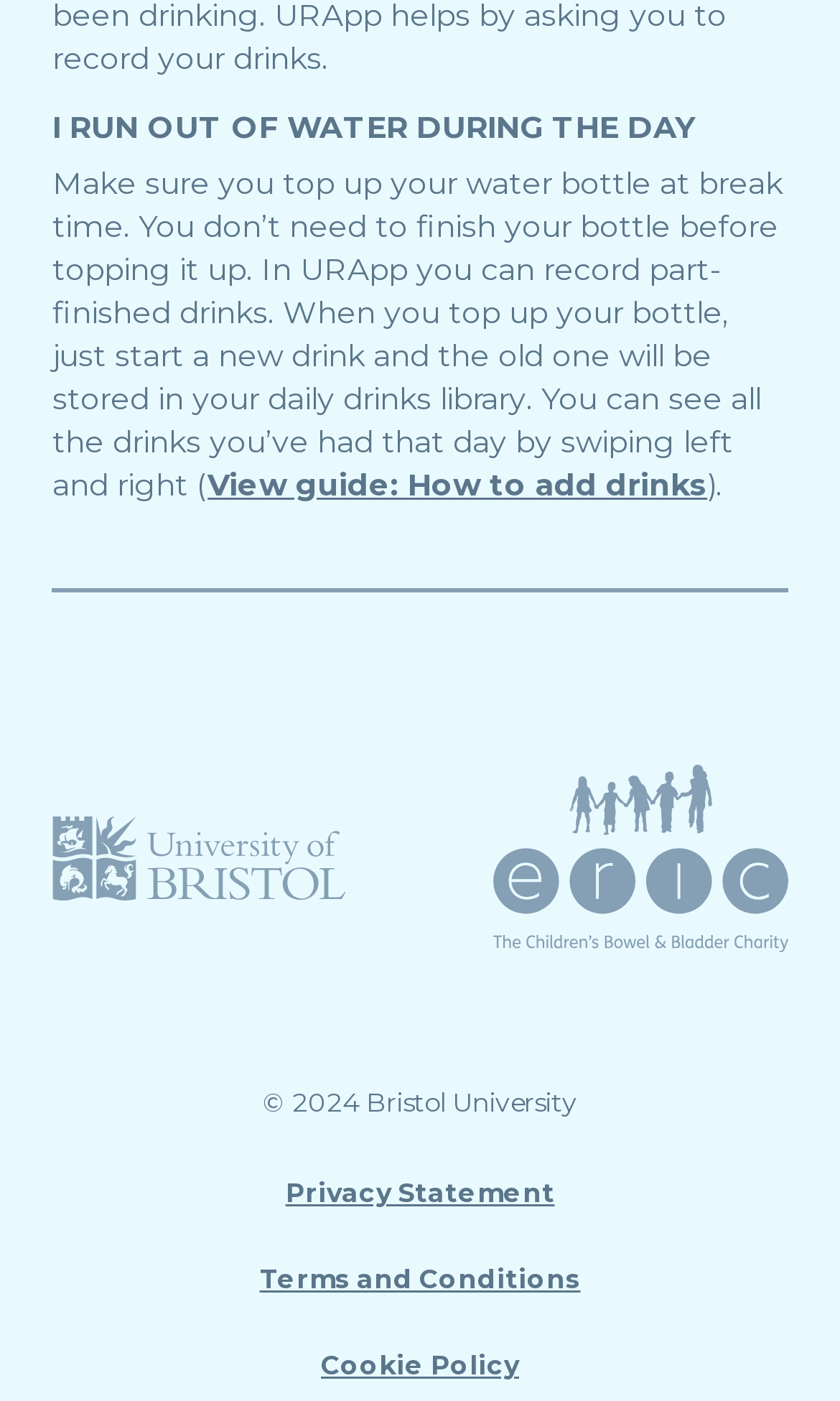What is the purpose of the URApp mentioned on the webpage?
Answer the question with just one word or phrase using the image.

To record part-finished drinks